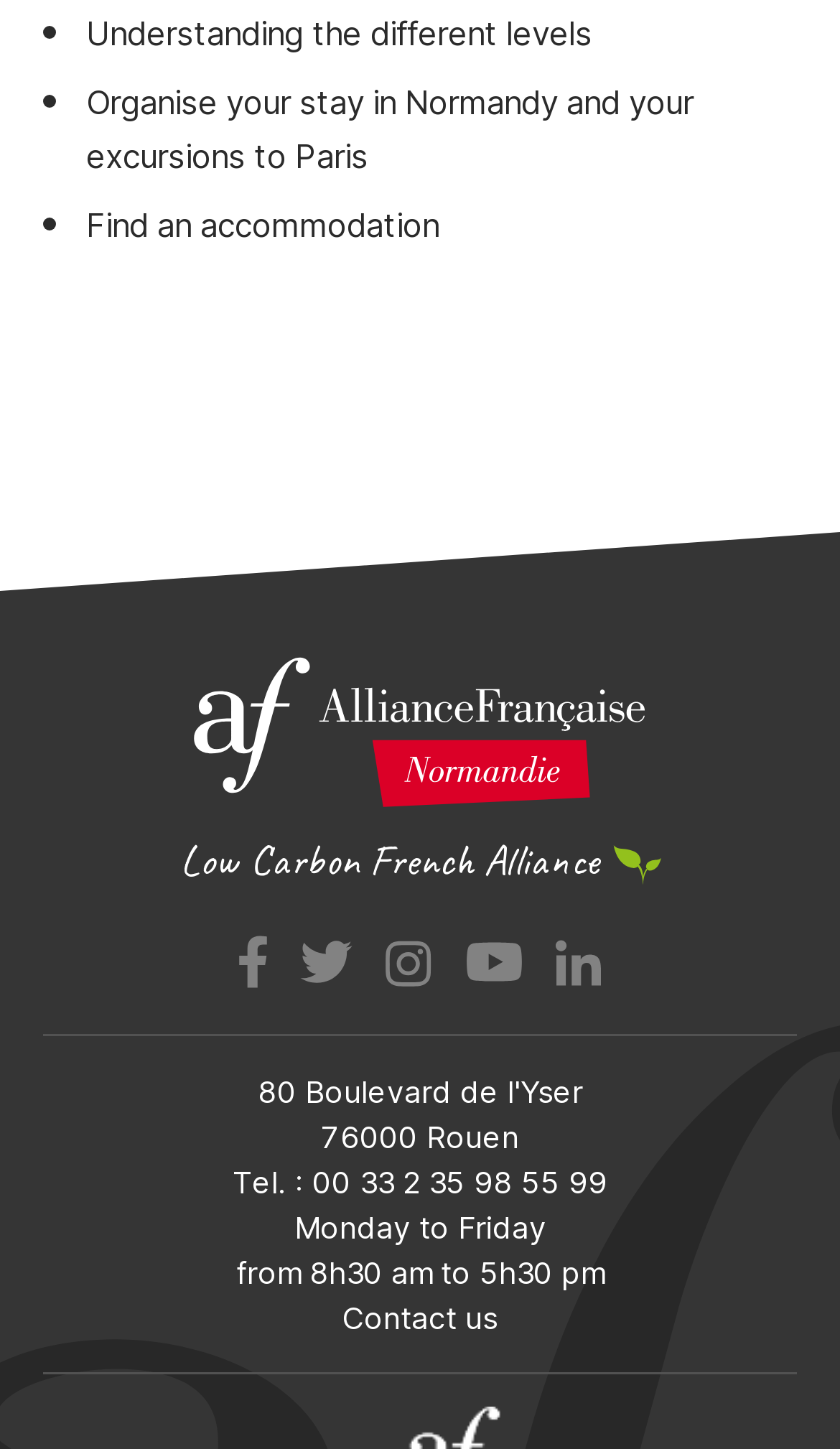Specify the bounding box coordinates of the element's area that should be clicked to execute the given instruction: "Call the phone number". The coordinates should be four float numbers between 0 and 1, i.e., [left, top, right, bottom].

None